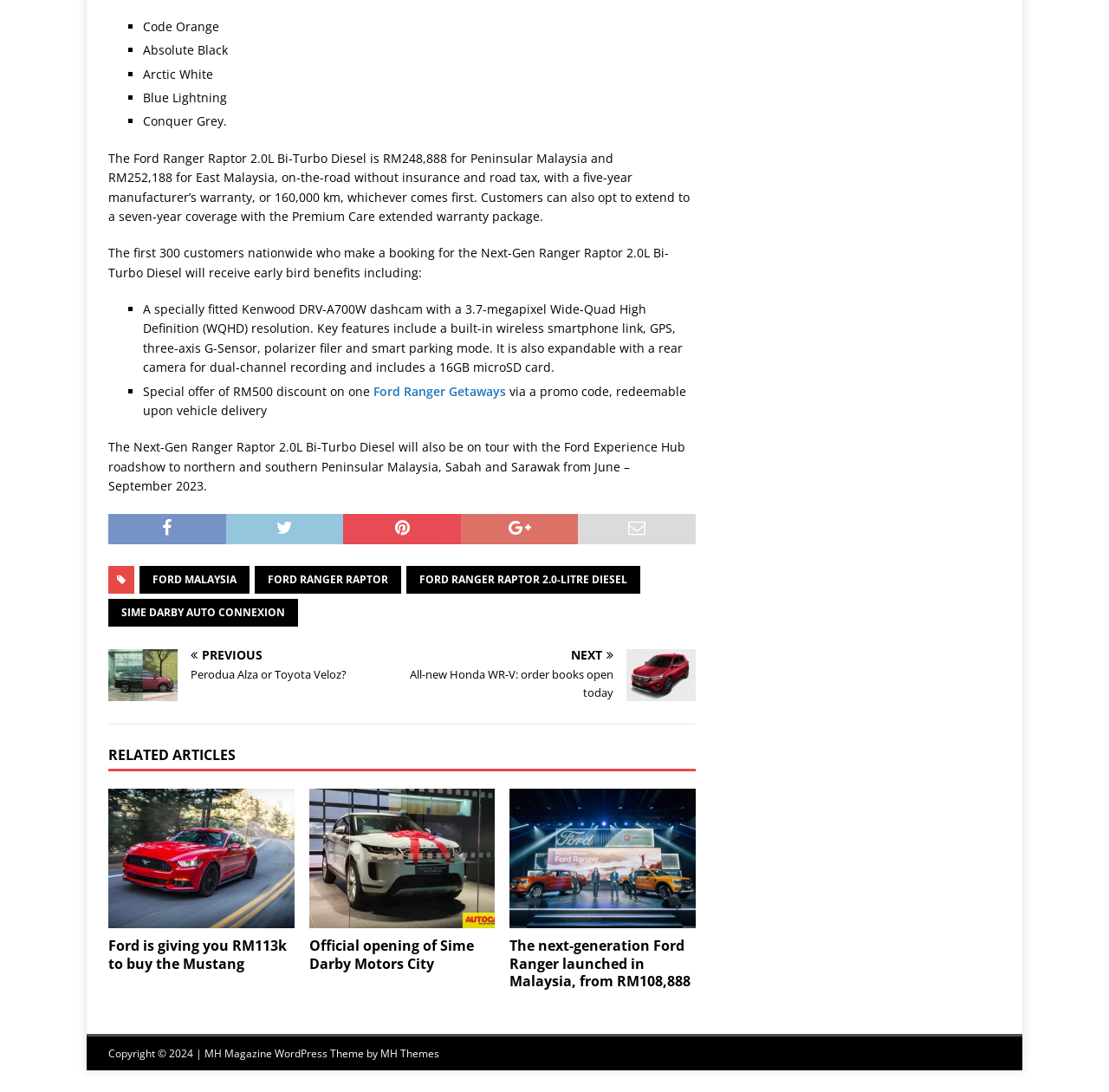Determine the bounding box coordinates for the clickable element required to fulfill the instruction: "Read 'The next-generation Ford Ranger launched in Malaysia, from RM108,888'". Provide the coordinates as four float numbers between 0 and 1, i.e., [left, top, right, bottom].

[0.46, 0.722, 0.627, 0.85]